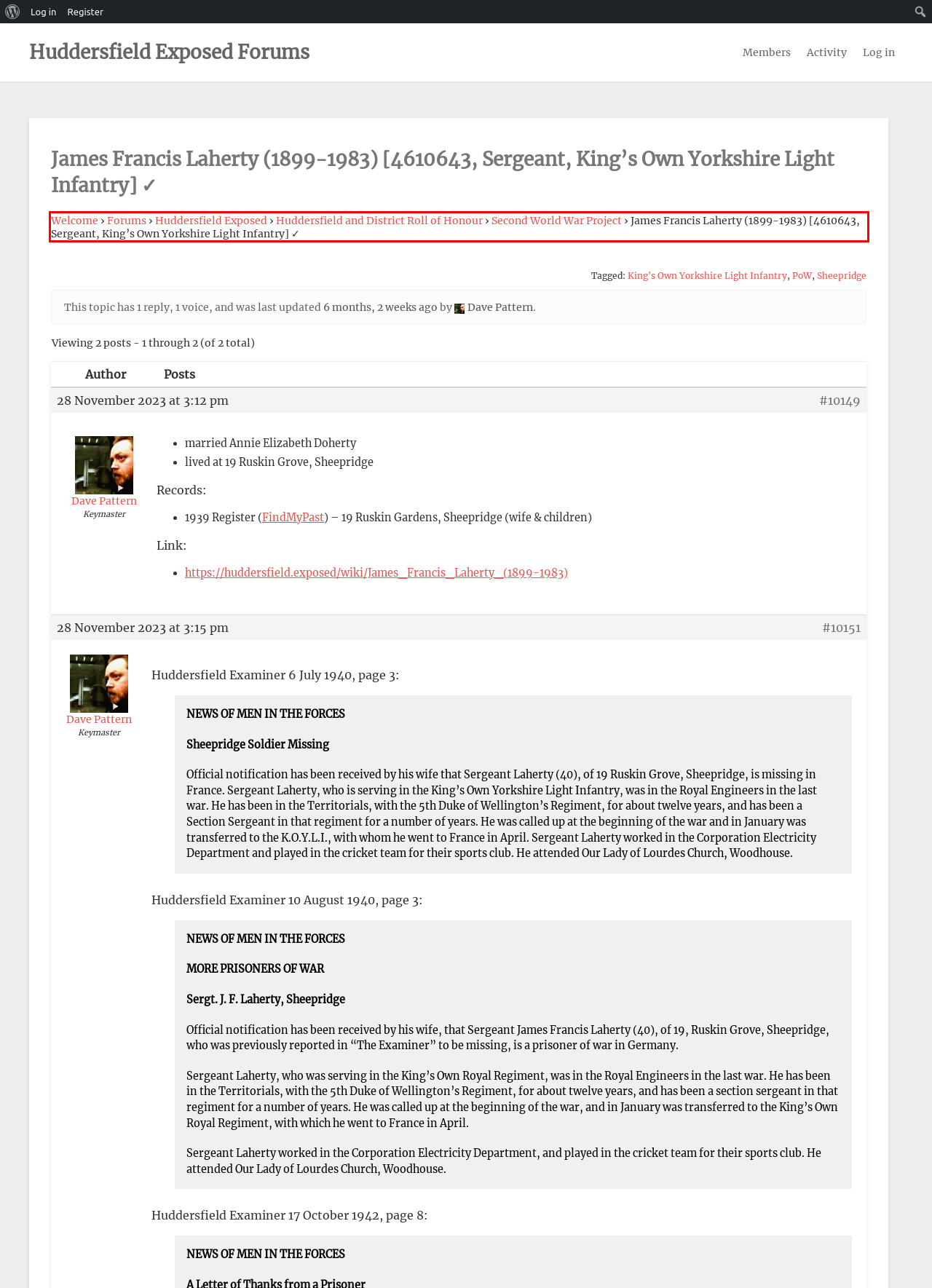In the given screenshot, locate the red bounding box and extract the text content from within it.

Welcome › Forums › Huddersfield Exposed › Huddersfield and District Roll of Honour › Second World War Project › James Francis Laherty (1899-1983) [4610643, Sergeant, King’s Own Yorkshire Light Infantry] ✓